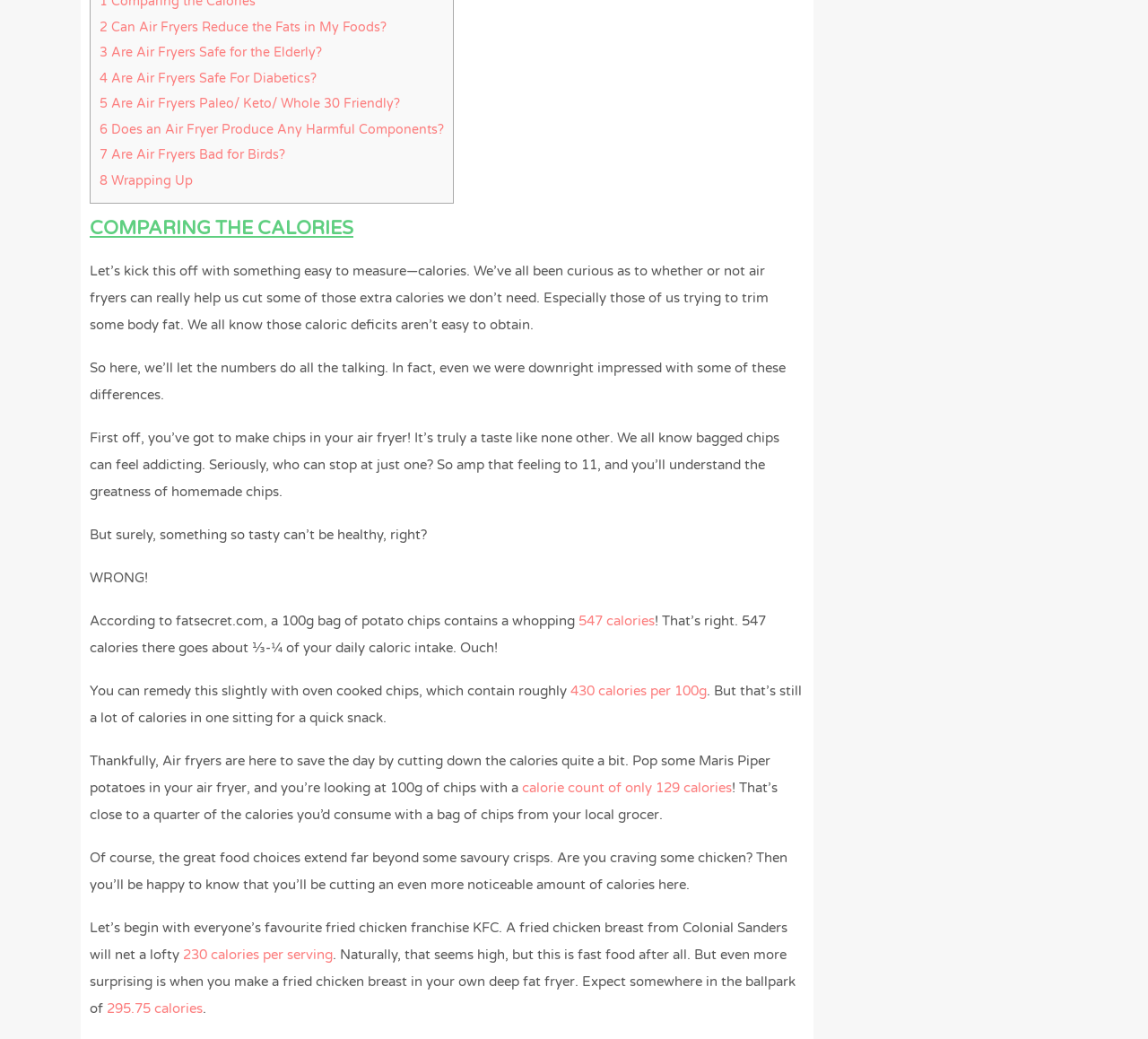Based on the element description: "547 calories", identify the UI element and provide its bounding box coordinates. Use four float numbers between 0 and 1, [left, top, right, bottom].

[0.504, 0.59, 0.57, 0.605]